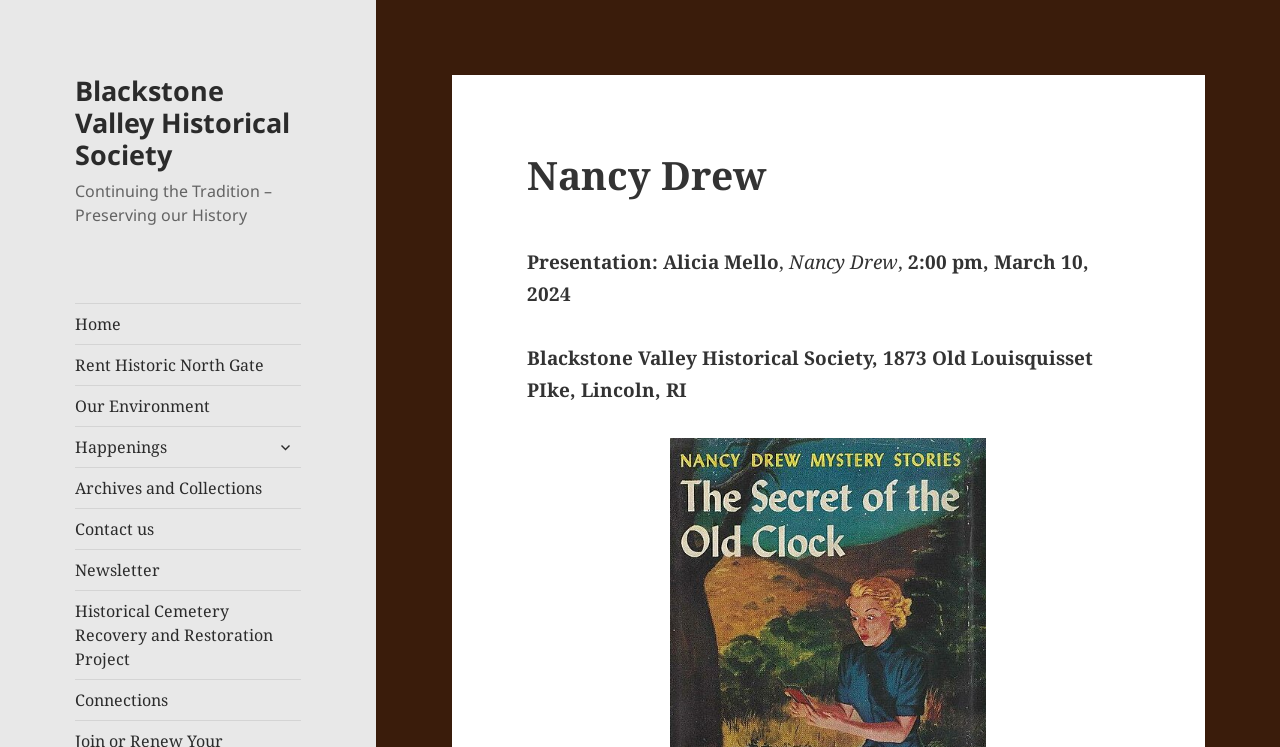Find the bounding box coordinates of the element I should click to carry out the following instruction: "Click on Archives and Collections".

[0.059, 0.626, 0.235, 0.679]